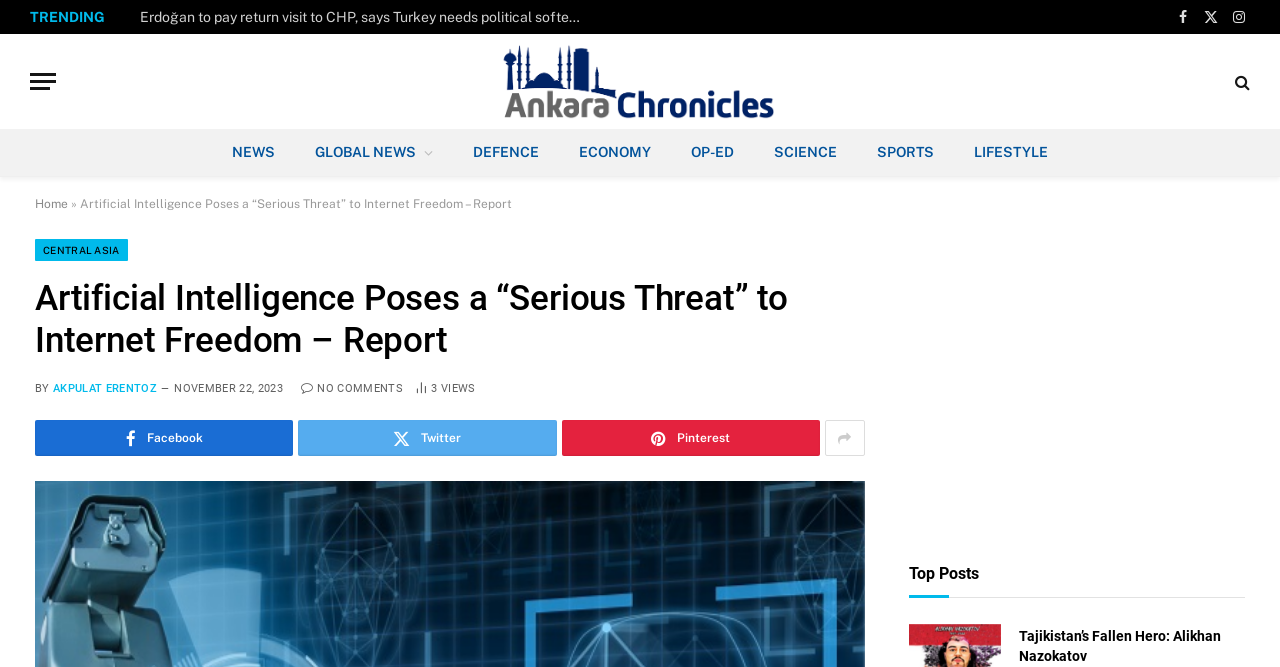Who is the author of the article?
From the details in the image, provide a complete and detailed answer to the question.

I found the answer by examining the link element with the text 'AKPULAT ERENTOZ', which is likely to be the author's name.